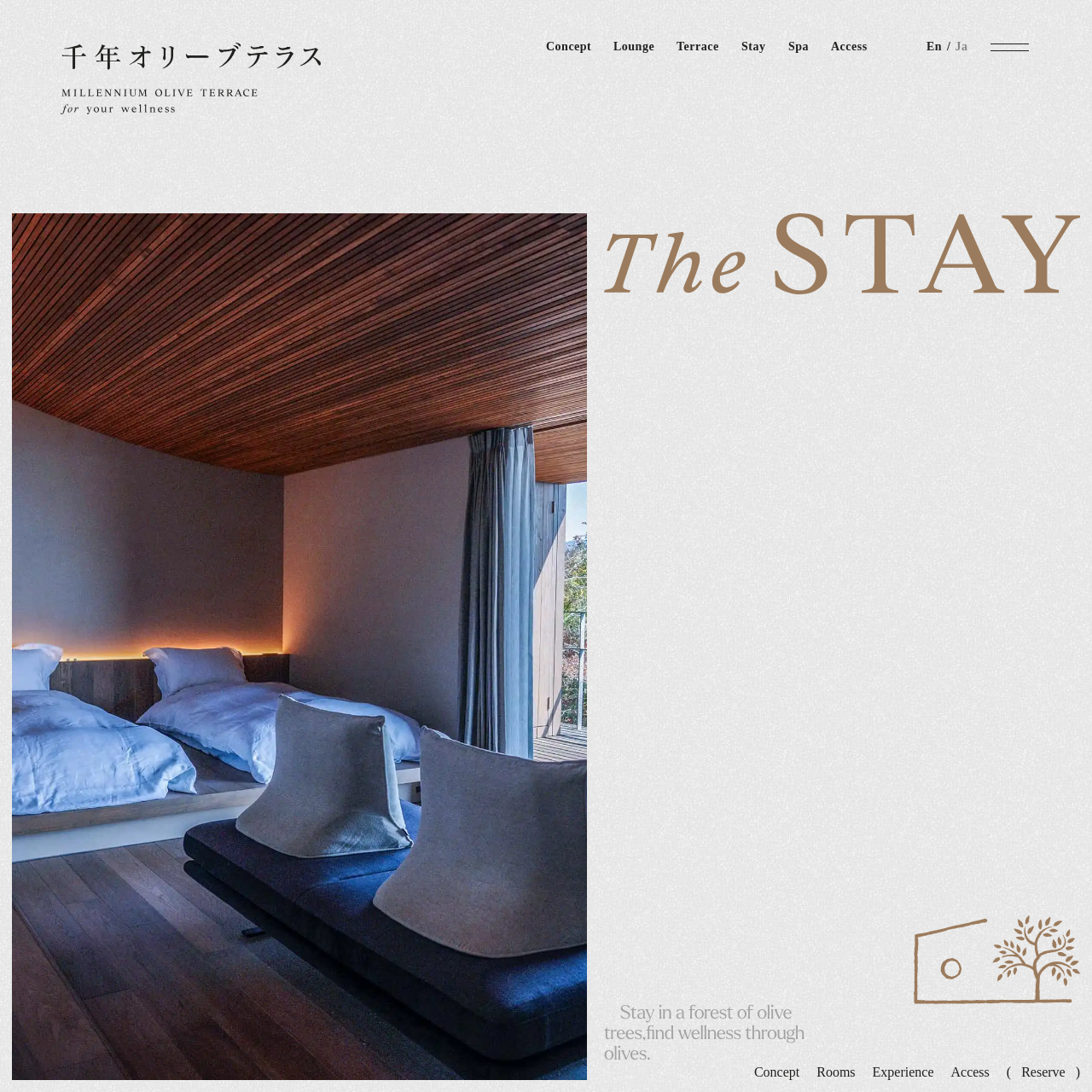Locate the bounding box coordinates of the clickable part needed for the task: "Click on MILLENNIUM OLIVE TERRACE link".

[0.055, 0.095, 0.297, 0.107]